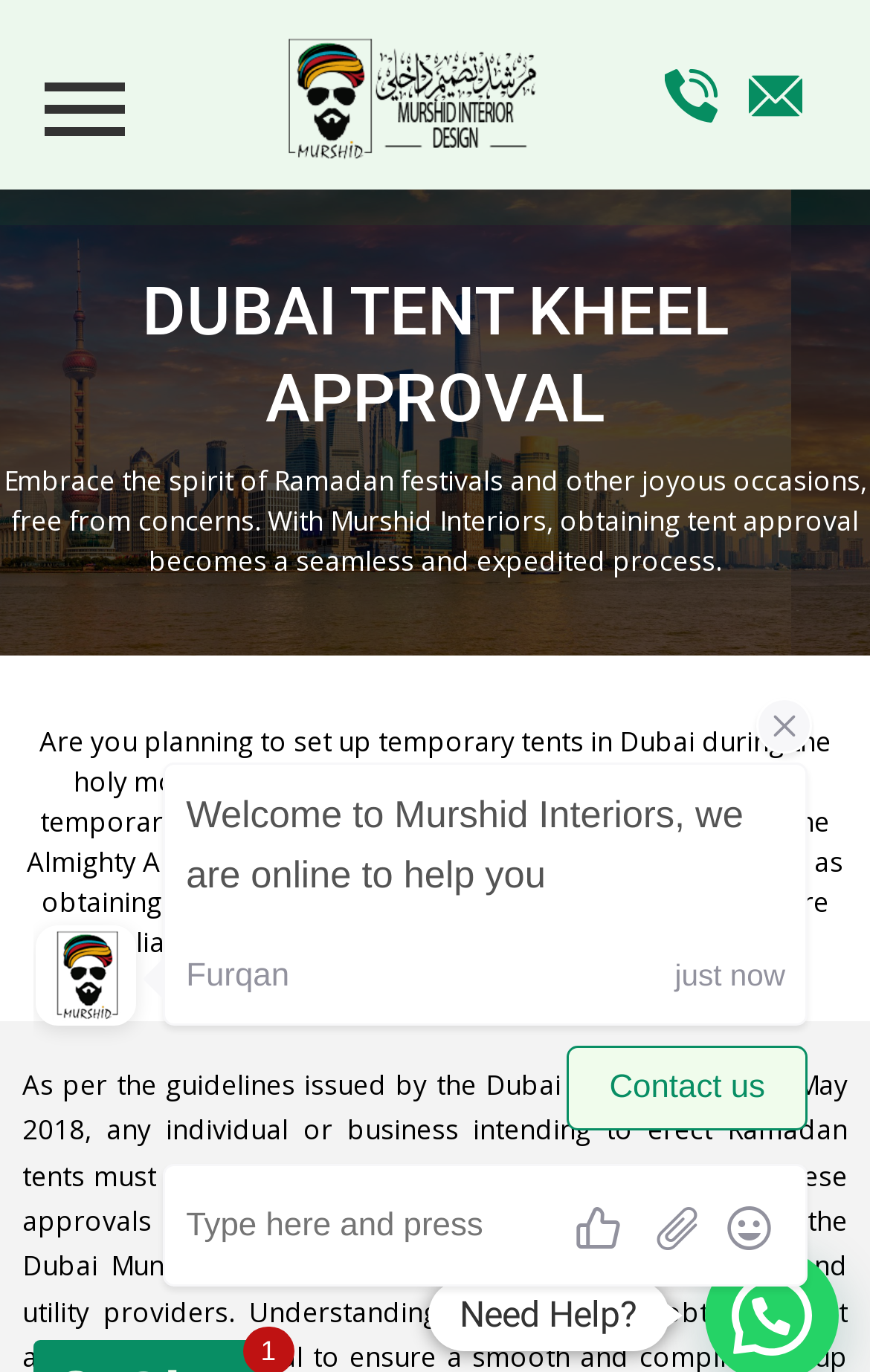What is required for Ramadan tents in Dubai?
Using the image, give a concise answer in the form of a single word or short phrase.

Necessary approvals